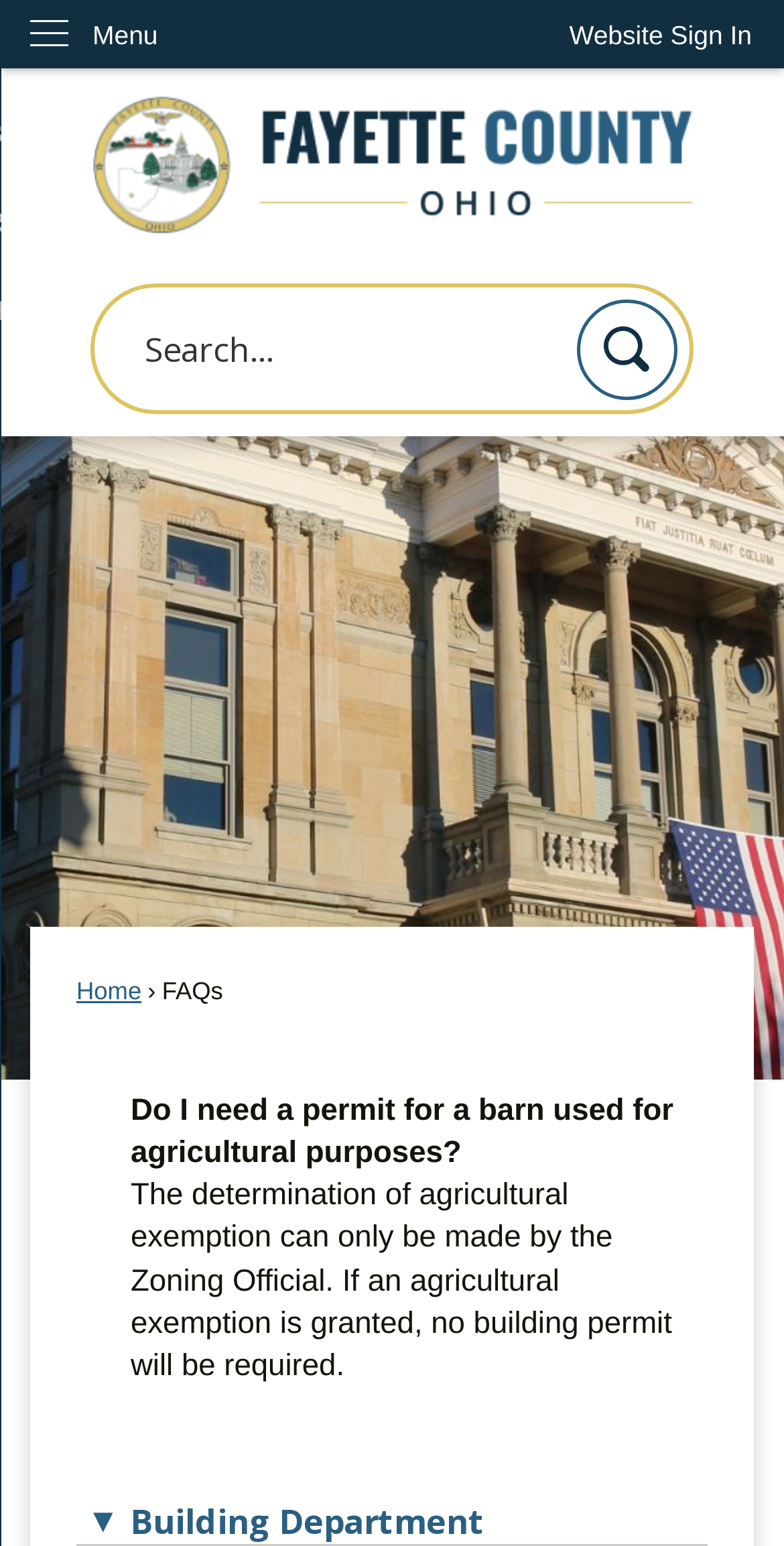What is the purpose of the barn?
Respond with a short answer, either a single word or a phrase, based on the image.

Agricultural purposes